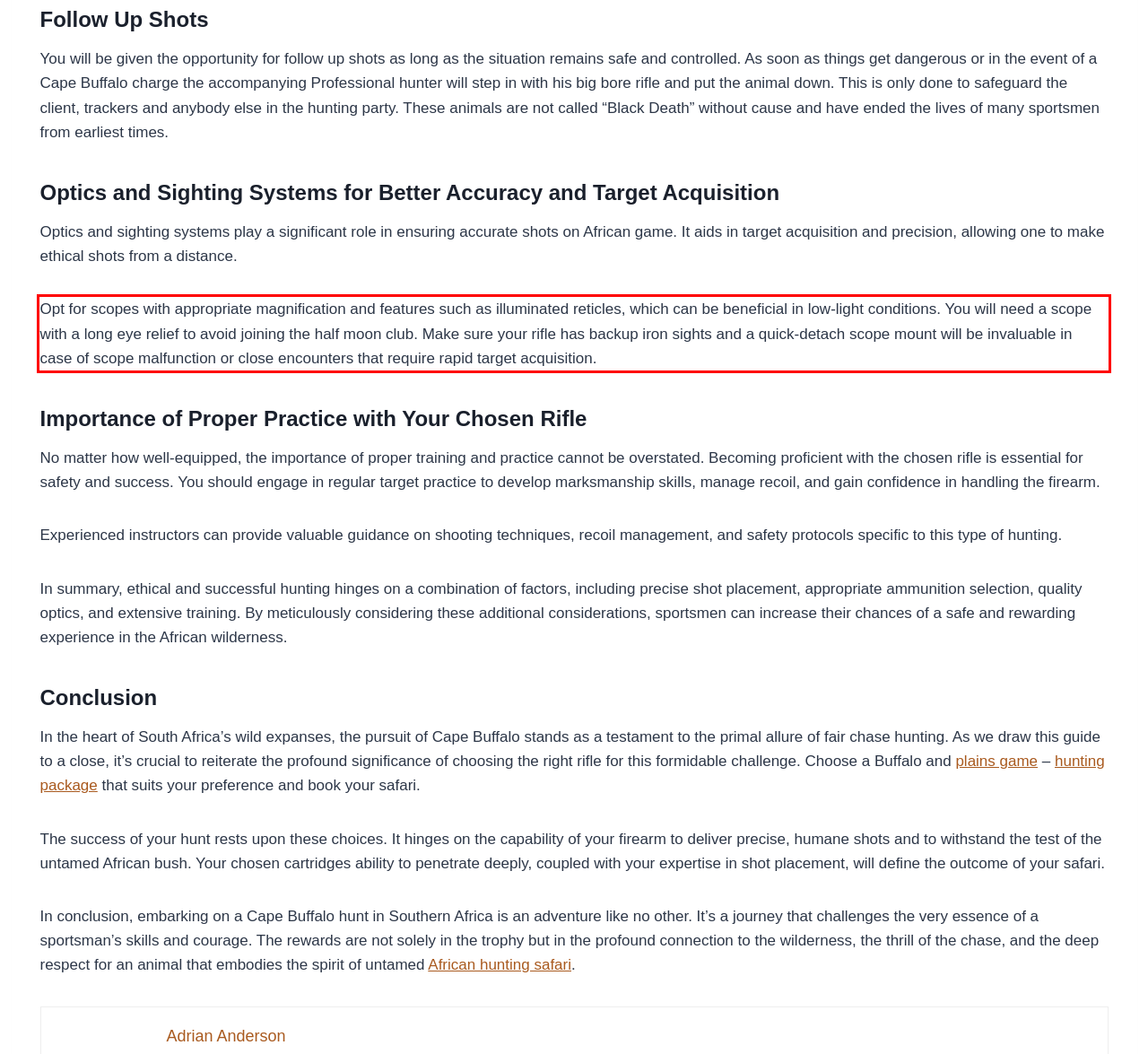Please perform OCR on the text content within the red bounding box that is highlighted in the provided webpage screenshot.

Opt for scopes with appropriate magnification and features such as illuminated reticles, which can be beneficial in low-light conditions. You will need a scope with a long eye relief to avoid joining the half moon club. Make sure your rifle has backup iron sights and a quick-detach scope mount will be invaluable in case of scope malfunction or close encounters that require rapid target acquisition.